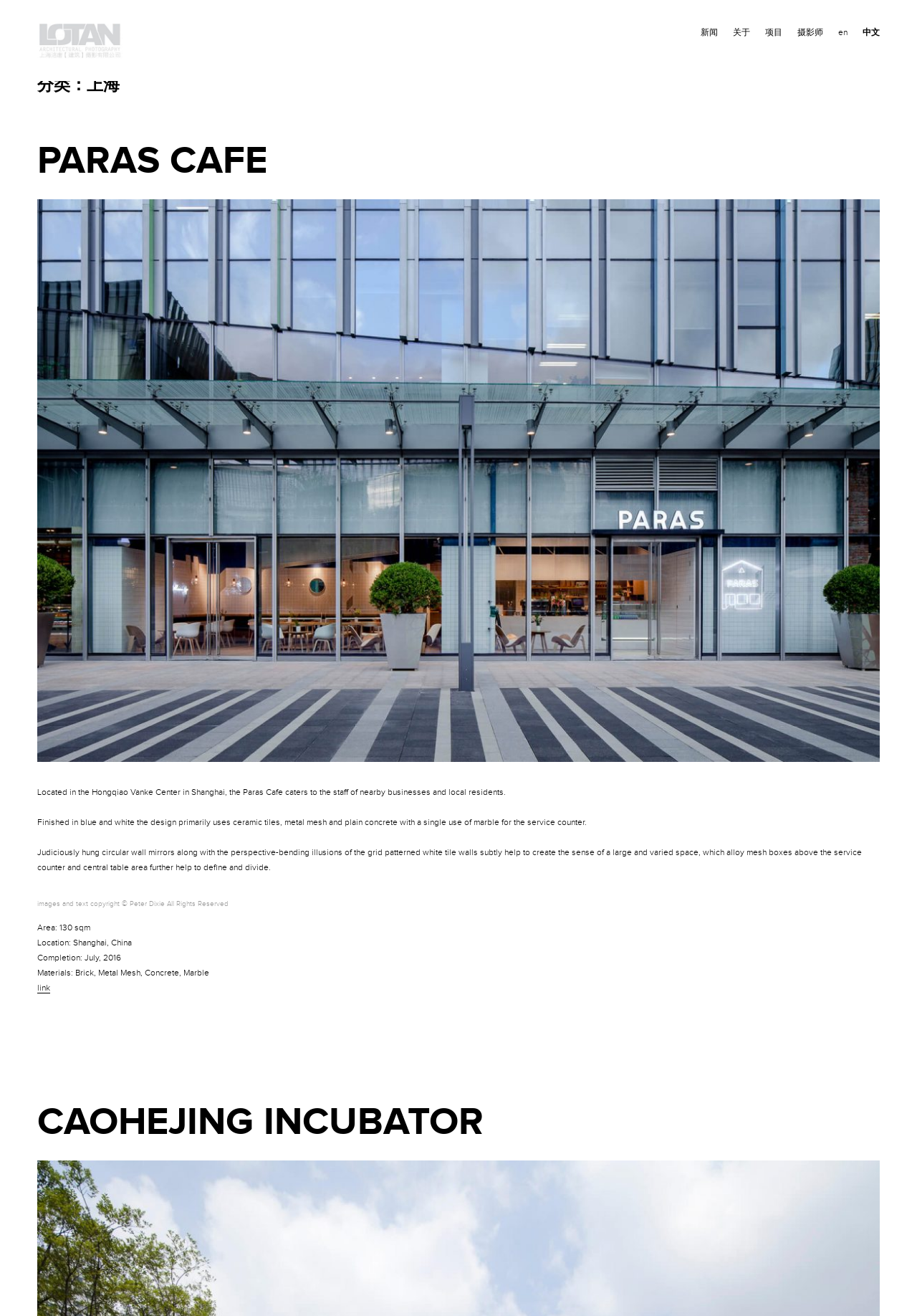Identify the bounding box for the UI element that is described as follows: "parent_node: PARAS CAFE".

[0.041, 0.151, 0.959, 0.579]